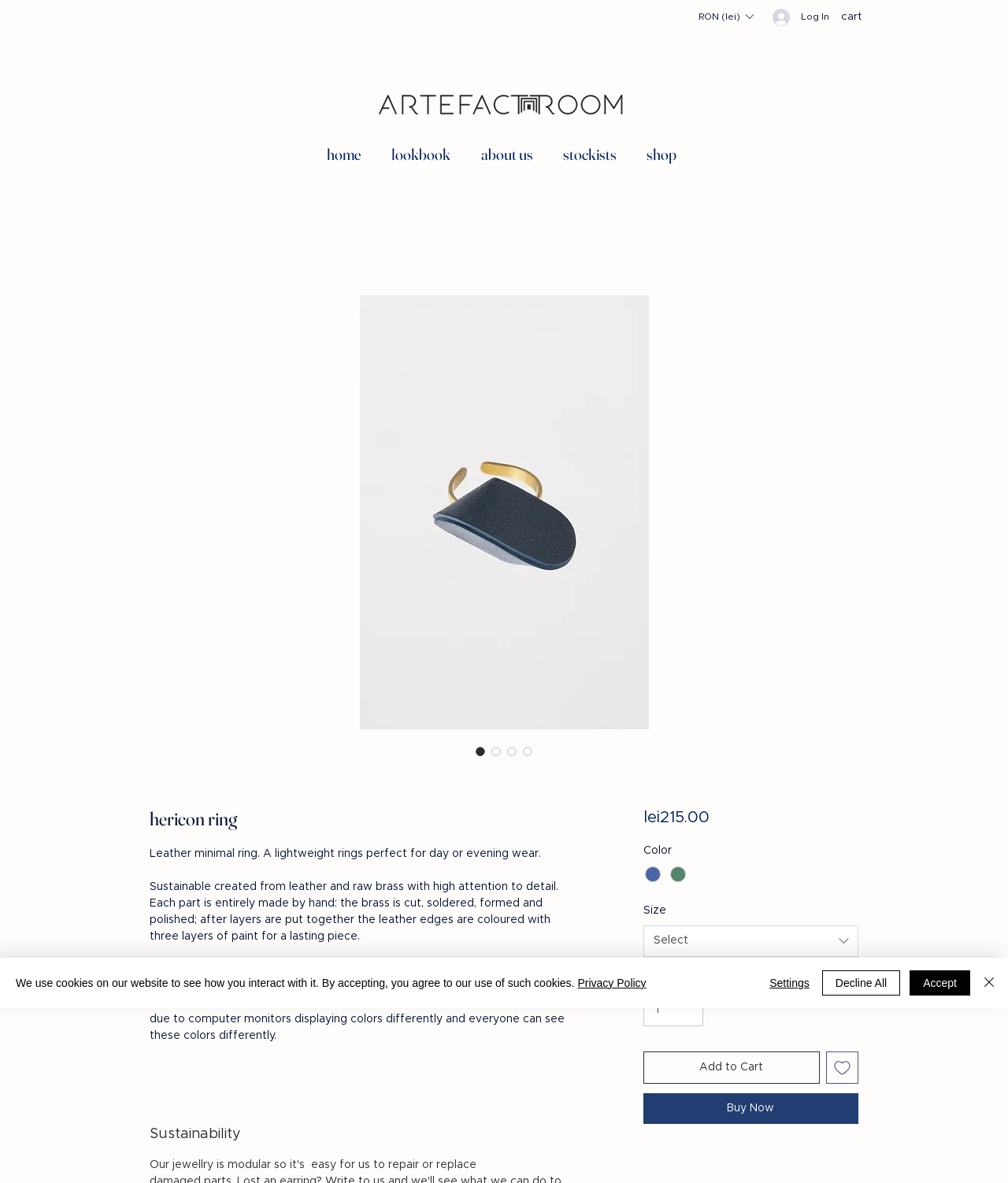What is the size of the leather module?
Provide an in-depth and detailed answer to the question.

The size of the leather module is mentioned in the product description, where it is stated as 'the leather module is 3 cm long, 1,7 cm wide and 1,4 cm high'.